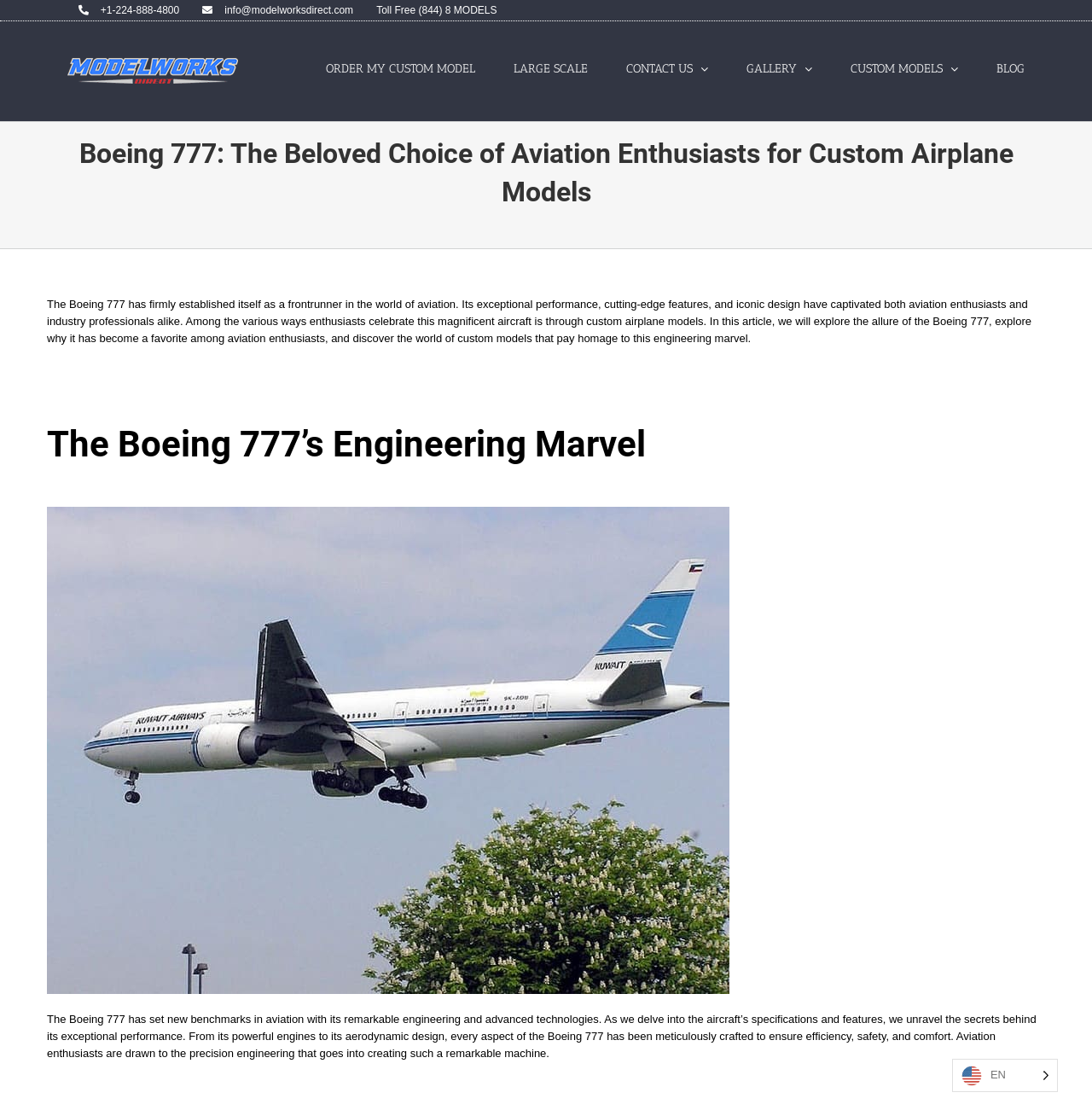Determine the bounding box coordinates (top-left x, top-left y, bottom-right x, bottom-right y) of the UI element described in the following text: Cookie-Einstellungen

None